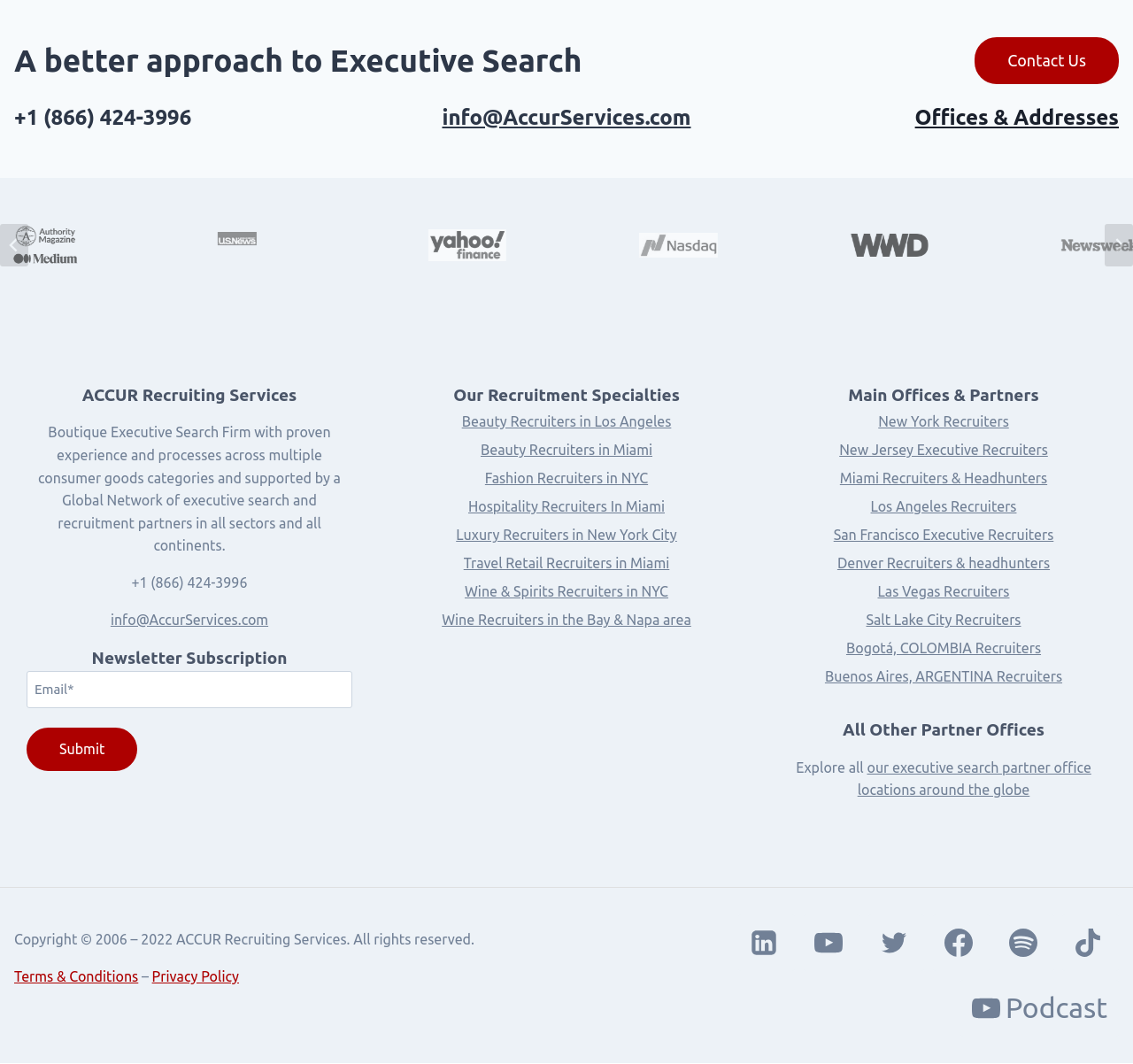Please indicate the bounding box coordinates of the element's region to be clicked to achieve the instruction: "Listen on Apple Podcasts". Provide the coordinates as four float numbers between 0 and 1, i.e., [left, top, right, bottom].

None